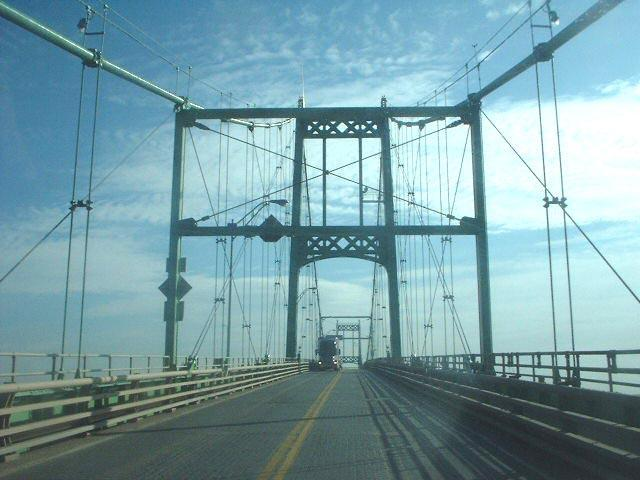Depict the image with a detailed narrative.

The image captures a scenic view of the Hill Bridge, showcasing its distinctive suspension design. The perspective is taken from the roadway leading across the bridge, highlighting the steel structure and suspension cables that support the span. In the foreground, the roadway is visible and lined with supportive rails, emphasizing a sense of depth as it leads toward the opposite end of the bridge. The sky above is partly cloudy, creating a soft, diffused light that enhances the vibrant green color of the bridge. Alongside the roadway, traffic signs can be seen, guiding motorists as they cross the bridge and transition between locations. This visual conveys both the engineering beauty of the bridge and the experience of navigating it. The image is credited to Doug Kerr, capturing a moment on the Hill Bridge, which connects Wellesley Island to Hill Island, offering a vital transit route in the area.